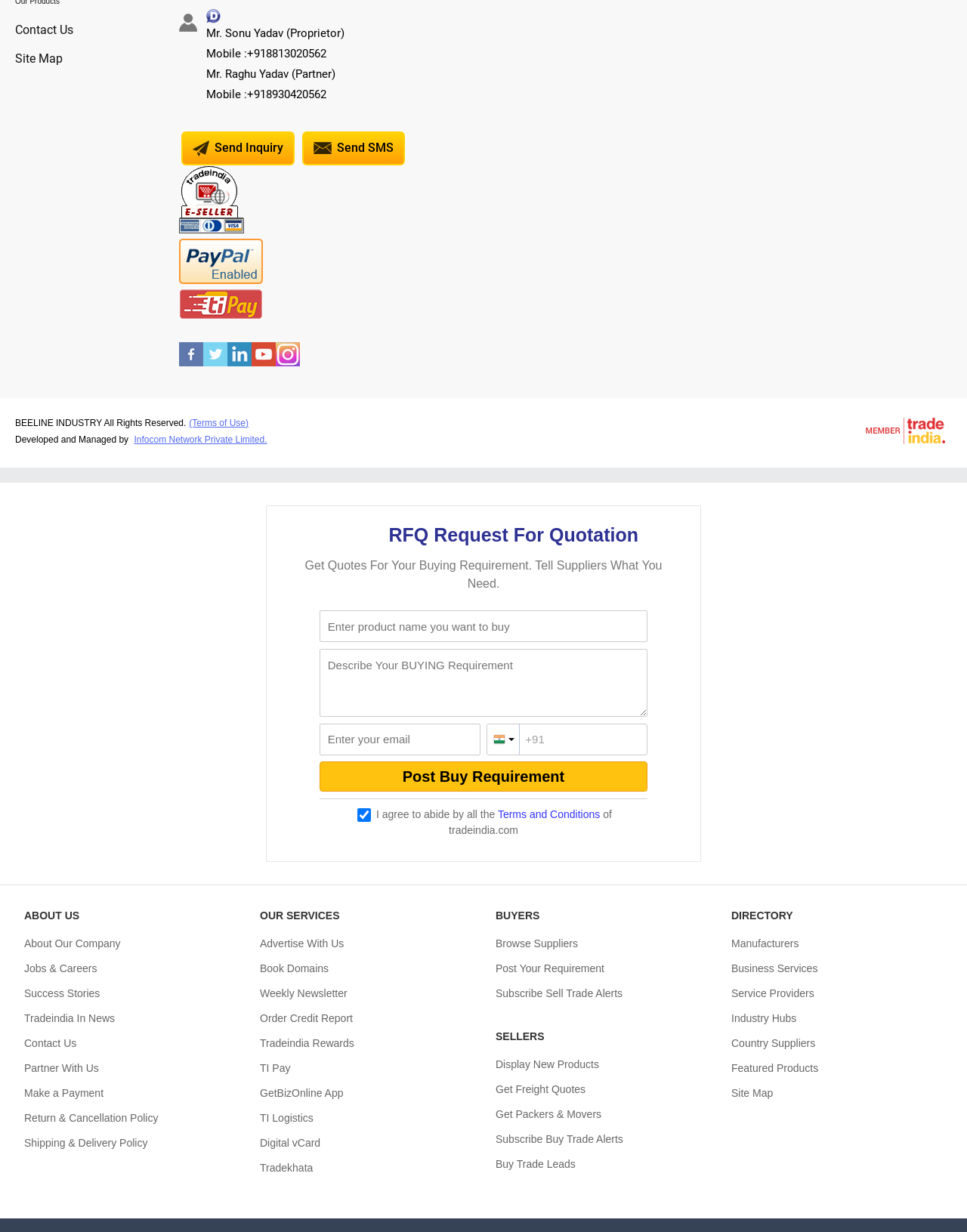Please identify the bounding box coordinates of where to click in order to follow the instruction: "Click Send Inquiry".

[0.185, 0.115, 0.307, 0.126]